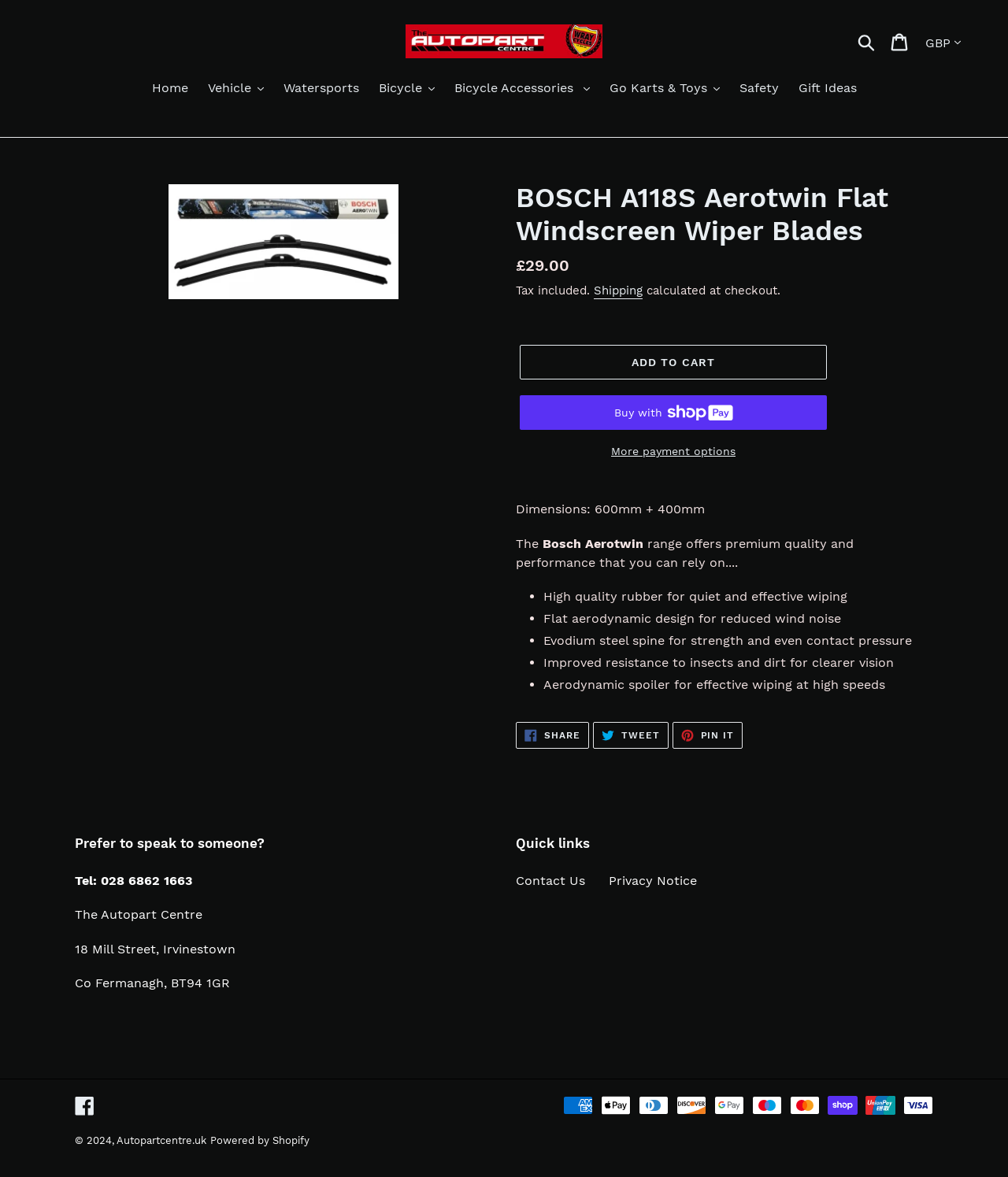Could you find the bounding box coordinates of the clickable area to complete this instruction: "View cart"?

[0.875, 0.02, 0.912, 0.05]